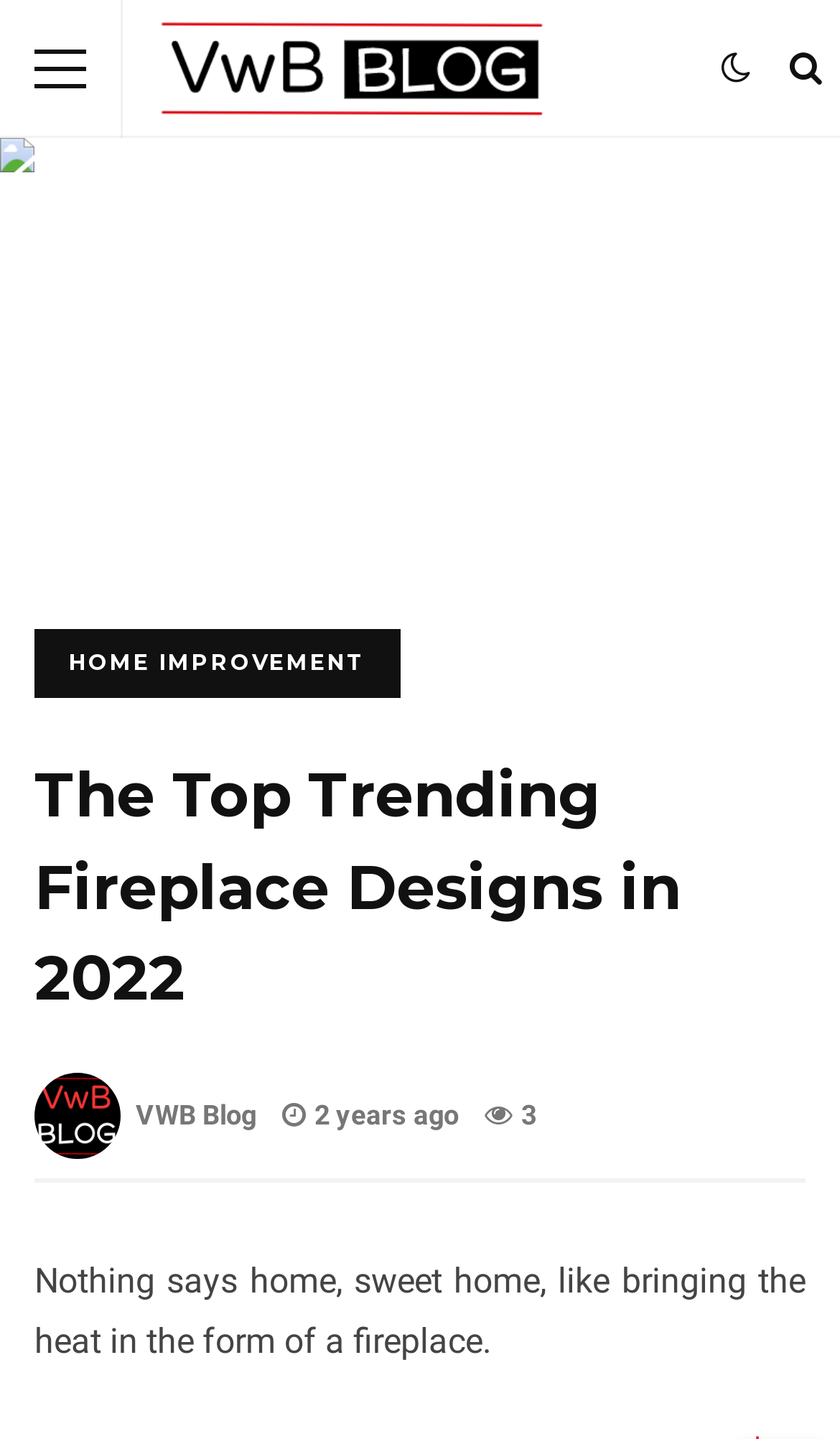Reply to the question with a single word or phrase:
Where is the 'MENU' button located?

Top left